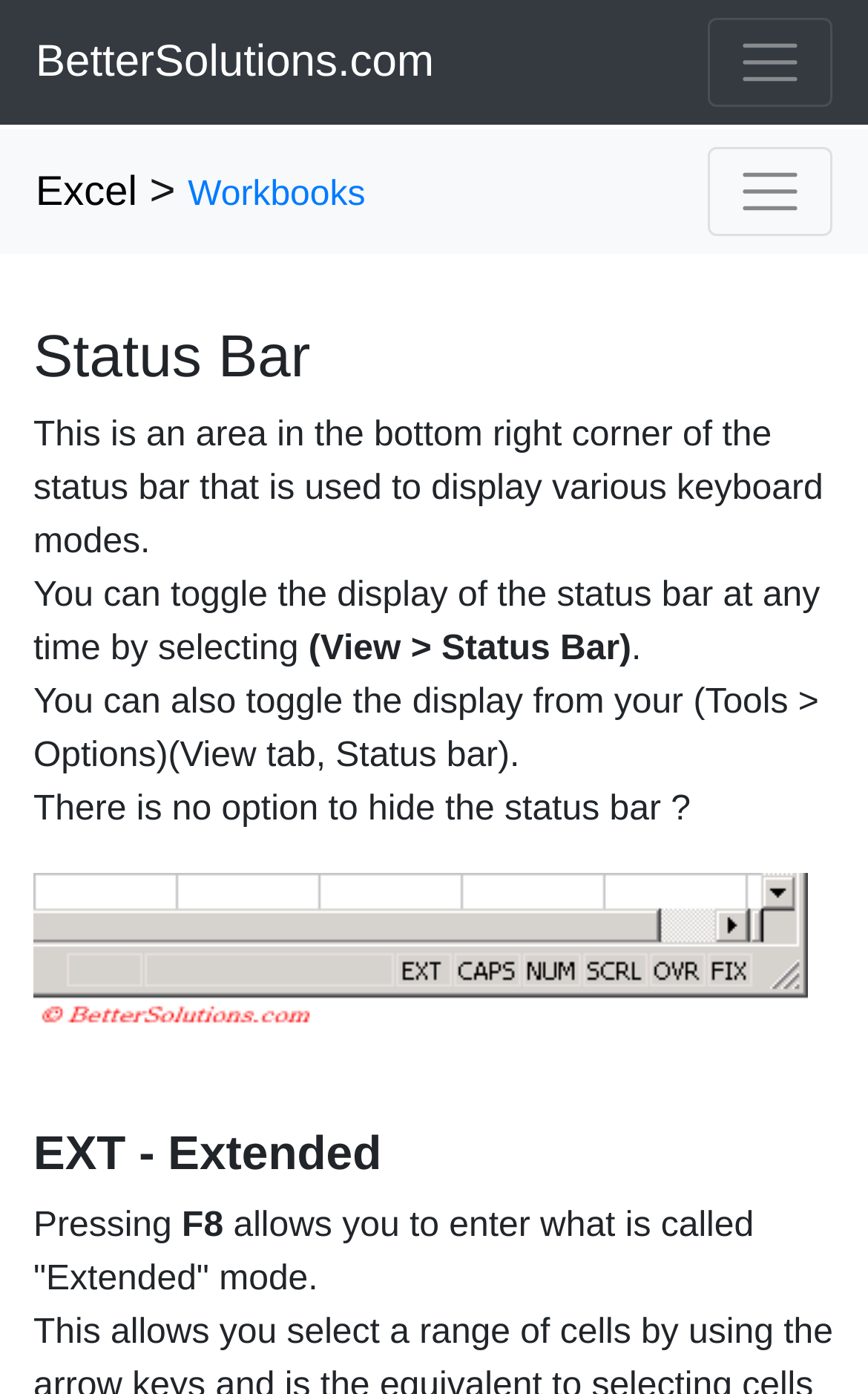Given the element description, predict the bounding box coordinates in the format (top-left x, top-left y, bottom-right x, bottom-right y). Make sure all values are between 0 and 1. Here is the element description: BetterSolutions.com

[0.041, 0.013, 0.5, 0.077]